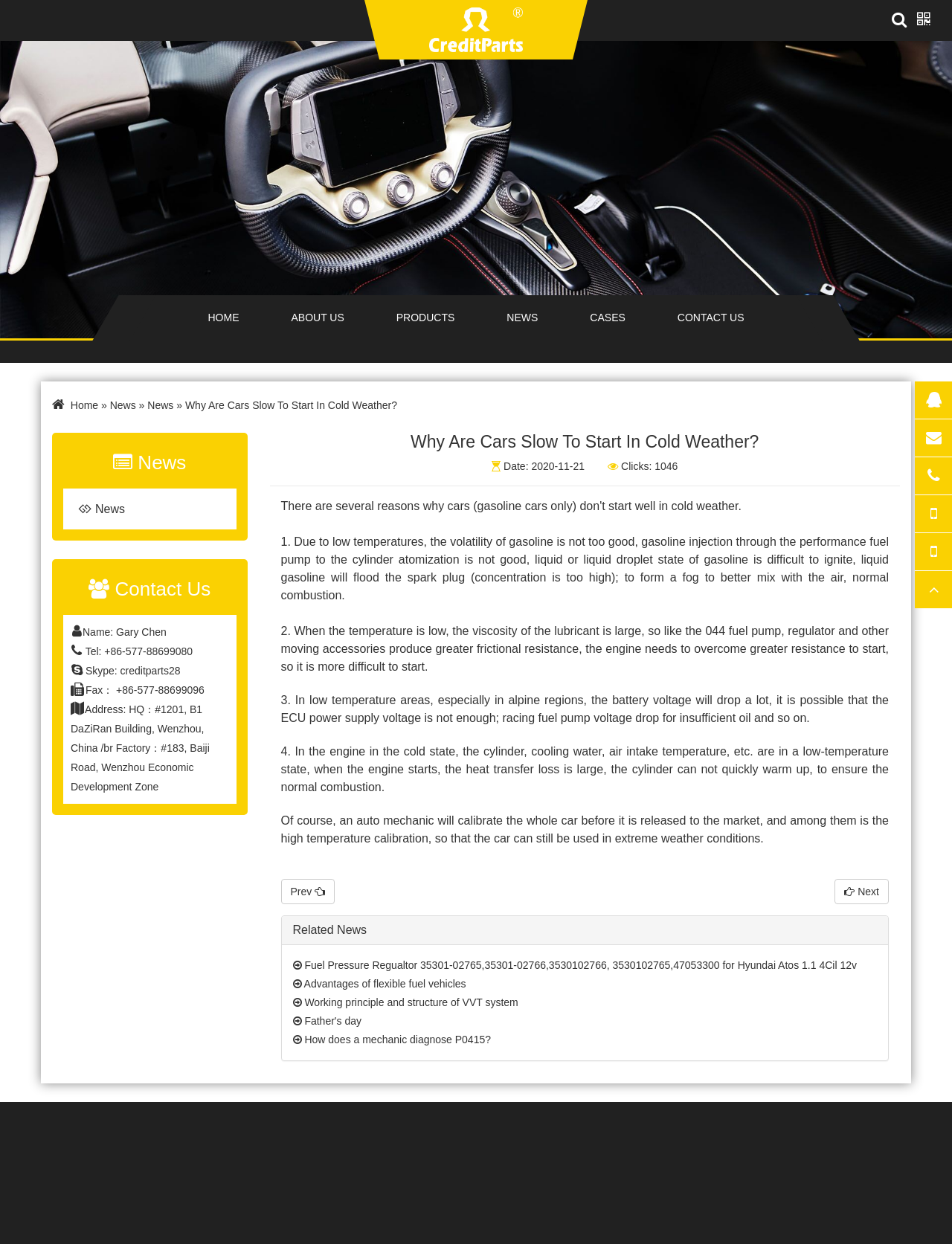Identify the bounding box coordinates of the area that should be clicked in order to complete the given instruction: "Click the 'News' link". The bounding box coordinates should be four float numbers between 0 and 1, i.e., [left, top, right, bottom].

[0.505, 0.237, 0.592, 0.274]